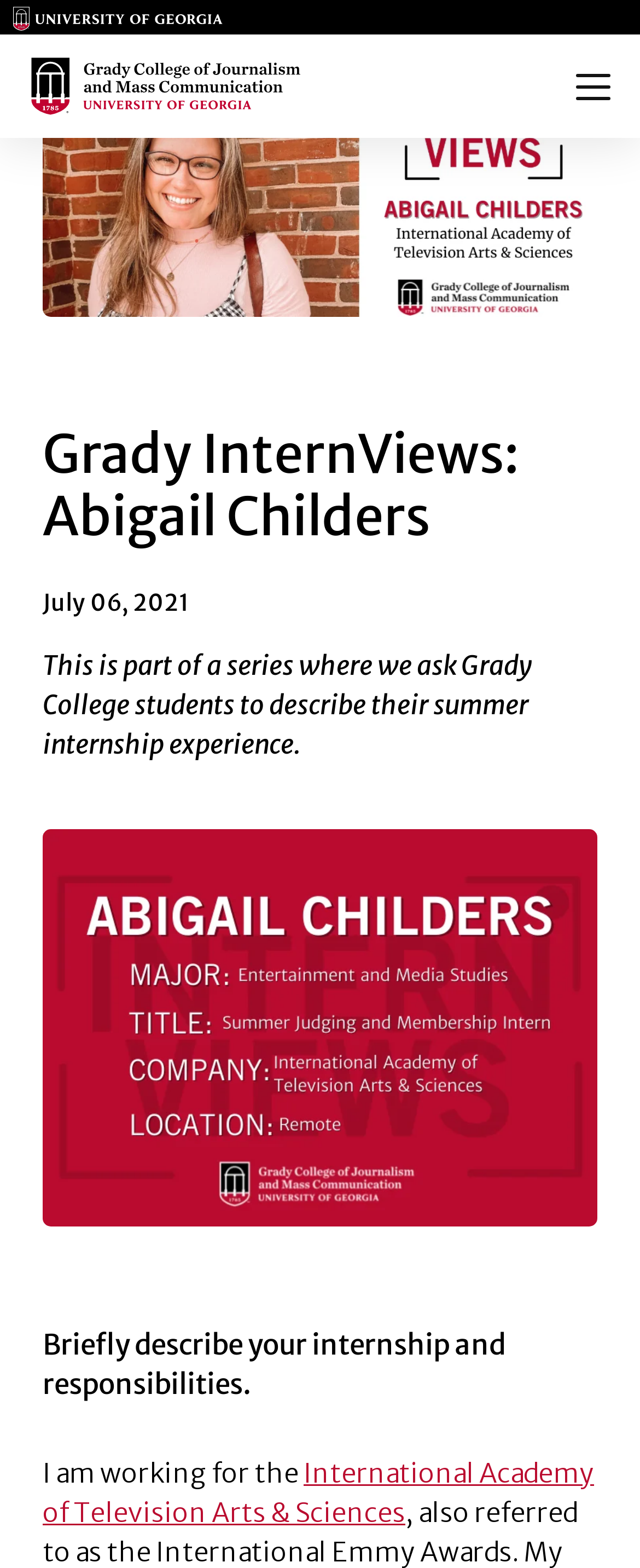Create a detailed summary of all the visual and textual information on the webpage.

The webpage is about Abigail Childers' summer internship experience, part of a series featuring Grady College students. At the top left corner, there are two identical links to the main logo. On the top right corner, there is a button labeled "Menu" that has a popup menu when expanded. 

Below the menu button, there is a heading that reads "Grady InternViews: Abigail Childers". Underneath this heading, there is a date "July 06, 2021" followed by a paragraph of text that explains the purpose of the series. 

Further down, there is a link, and then a heading that asks Abigail to briefly describe her internship and responsibilities. Below this heading, Abigail starts to describe her internship, mentioning that she is working for the International Academy of Television Arts & Sciences.